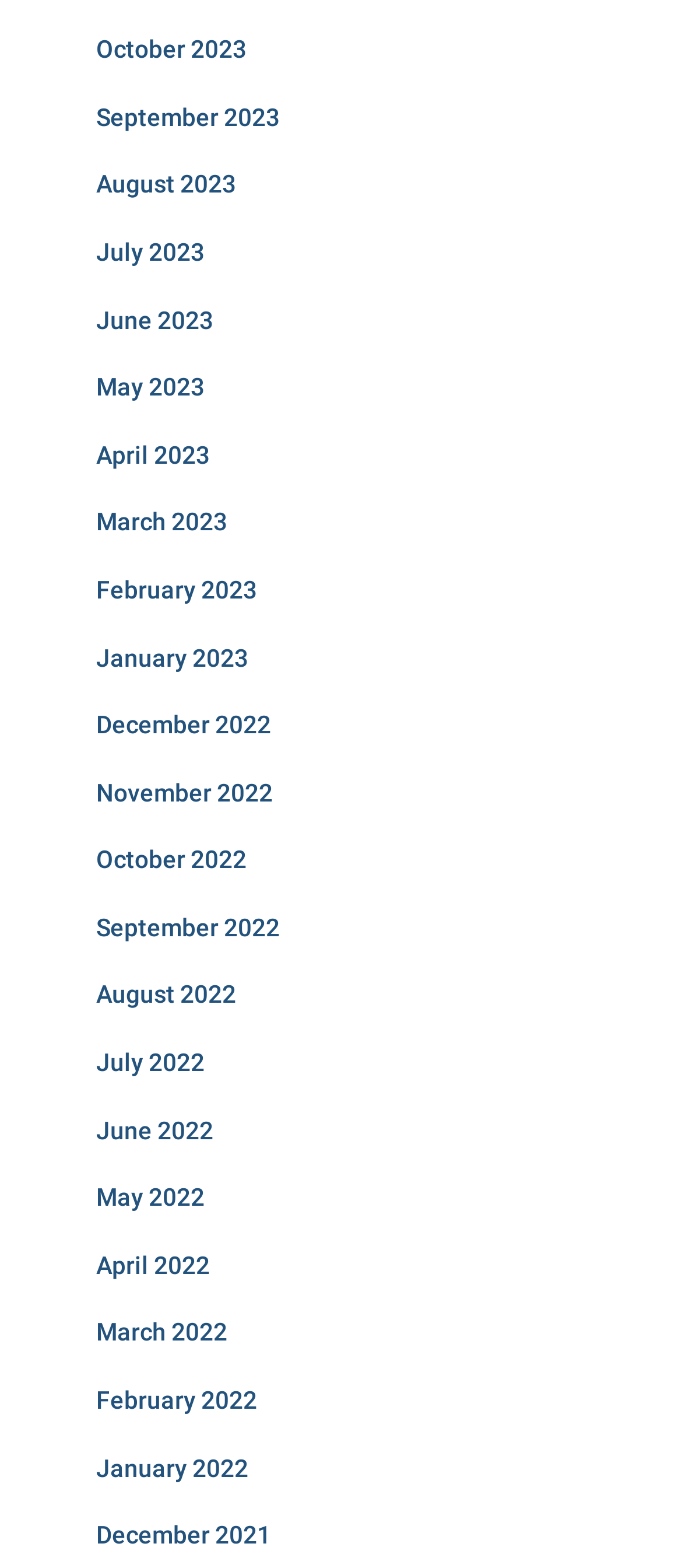Identify the coordinates of the bounding box for the element that must be clicked to accomplish the instruction: "View September 2022".

[0.141, 0.582, 0.41, 0.6]